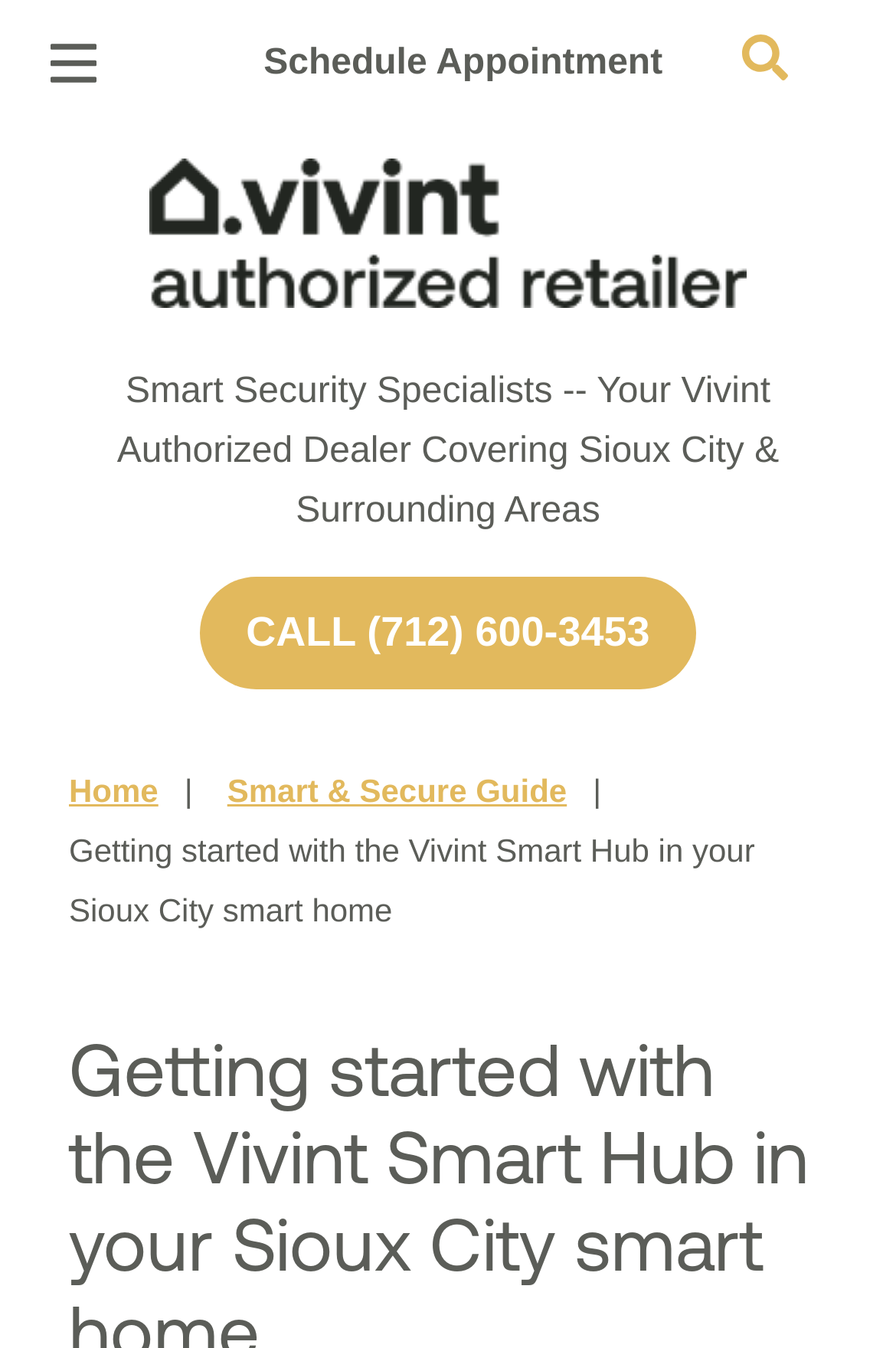What is the city mentioned on the webpage?
Using the image as a reference, deliver a detailed and thorough answer to the question.

I found the city mentioned on the webpage by looking at the static text element with the content 'Sioux City, IA' located at the top of the page.